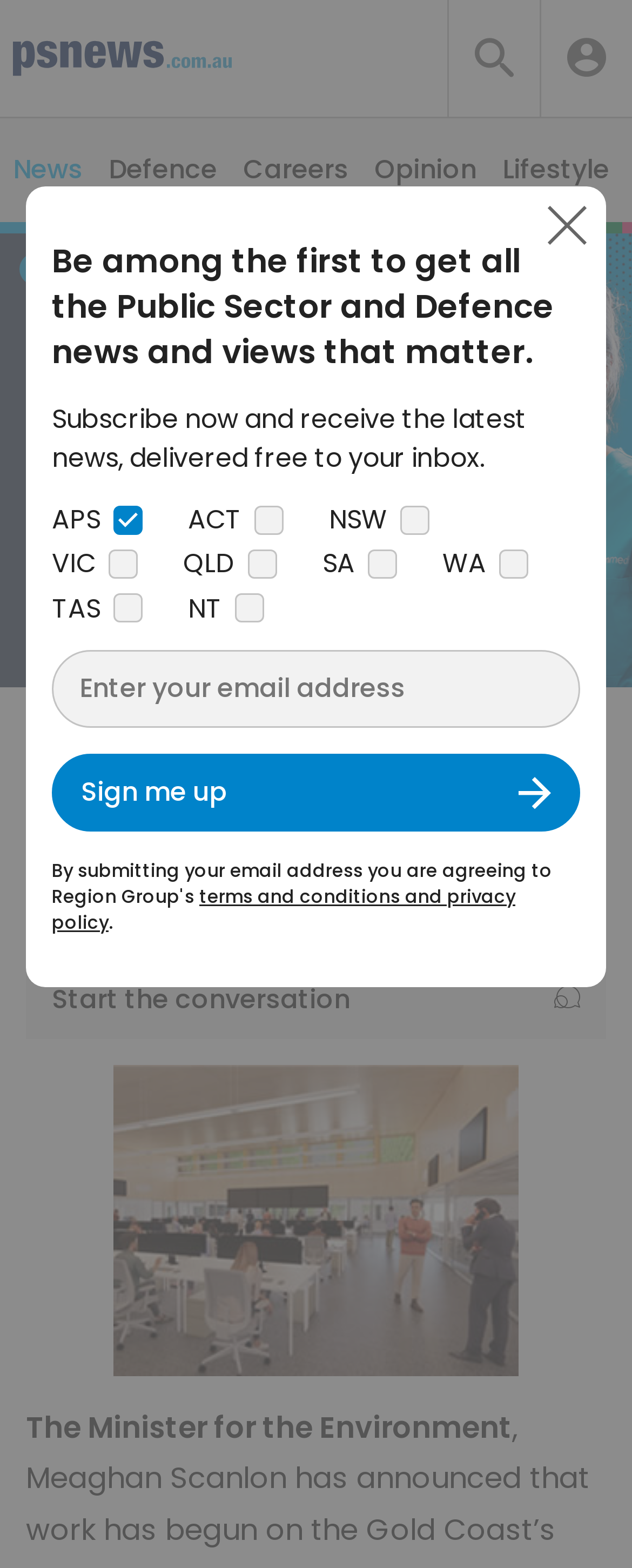Identify and provide the text content of the webpage's primary headline.

New disaster centre in Gold Coast pipeline